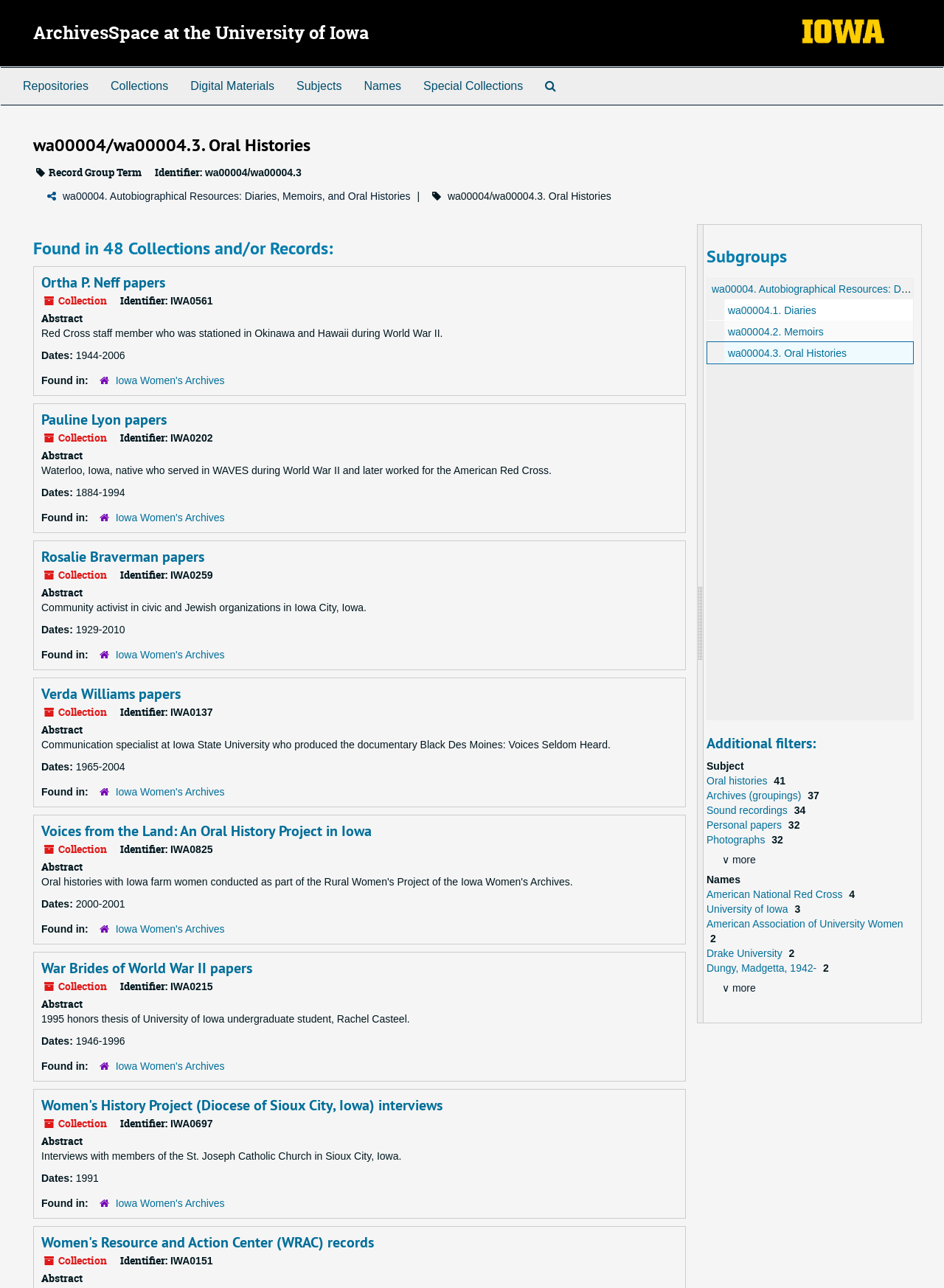Please specify the coordinates of the bounding box for the element that should be clicked to carry out this instruction: "Read the abstract of 'Voices from the Land: An Oral History Project in Iowa'". The coordinates must be four float numbers between 0 and 1, formatted as [left, top, right, bottom].

[0.044, 0.638, 0.394, 0.652]